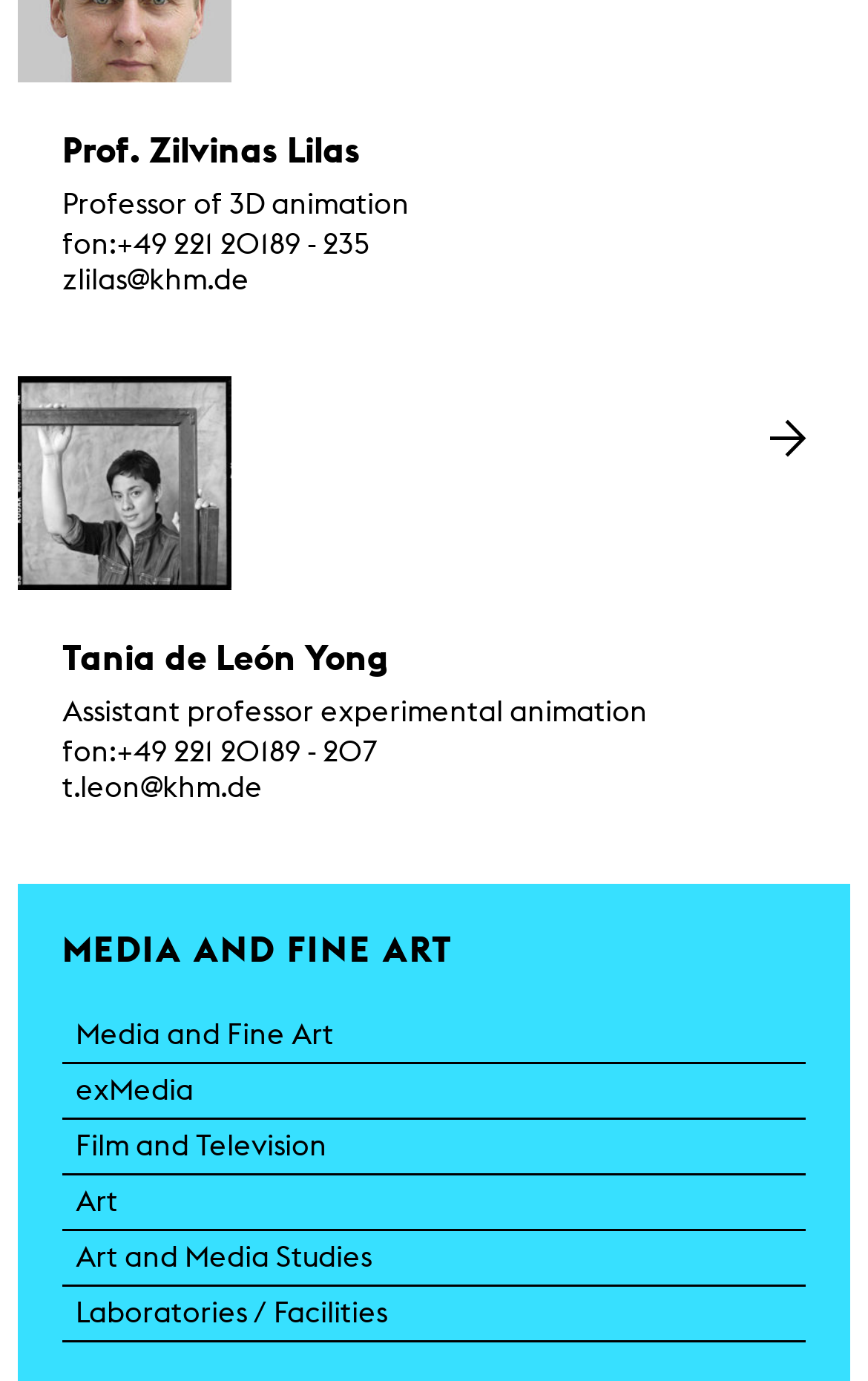Find and provide the bounding box coordinates for the UI element described here: "Laboratories / Facilities". The coordinates should be given as four float numbers between 0 and 1: [left, top, right, bottom].

[0.072, 0.932, 0.928, 0.972]